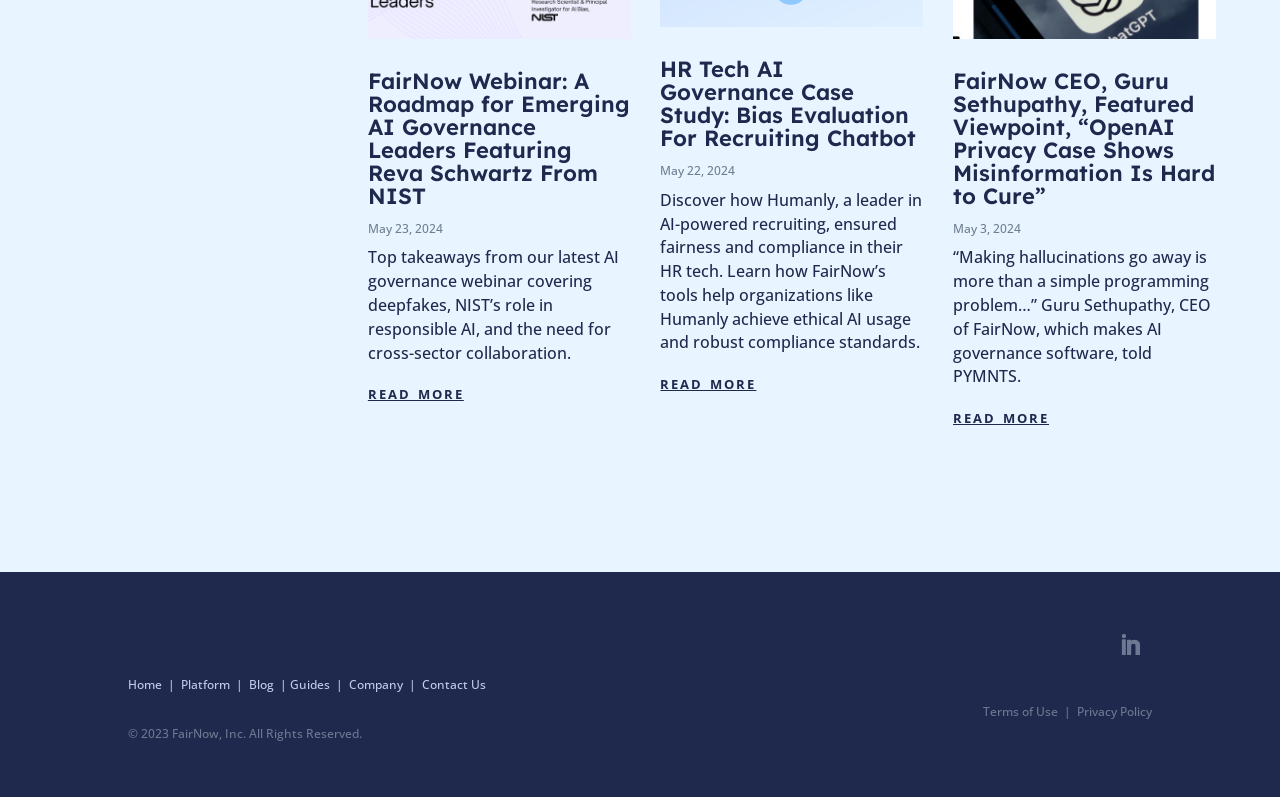Find the bounding box coordinates for the element that must be clicked to complete the instruction: "contact FairNow". The coordinates should be four float numbers between 0 and 1, indicated as [left, top, right, bottom].

[0.33, 0.848, 0.38, 0.869]